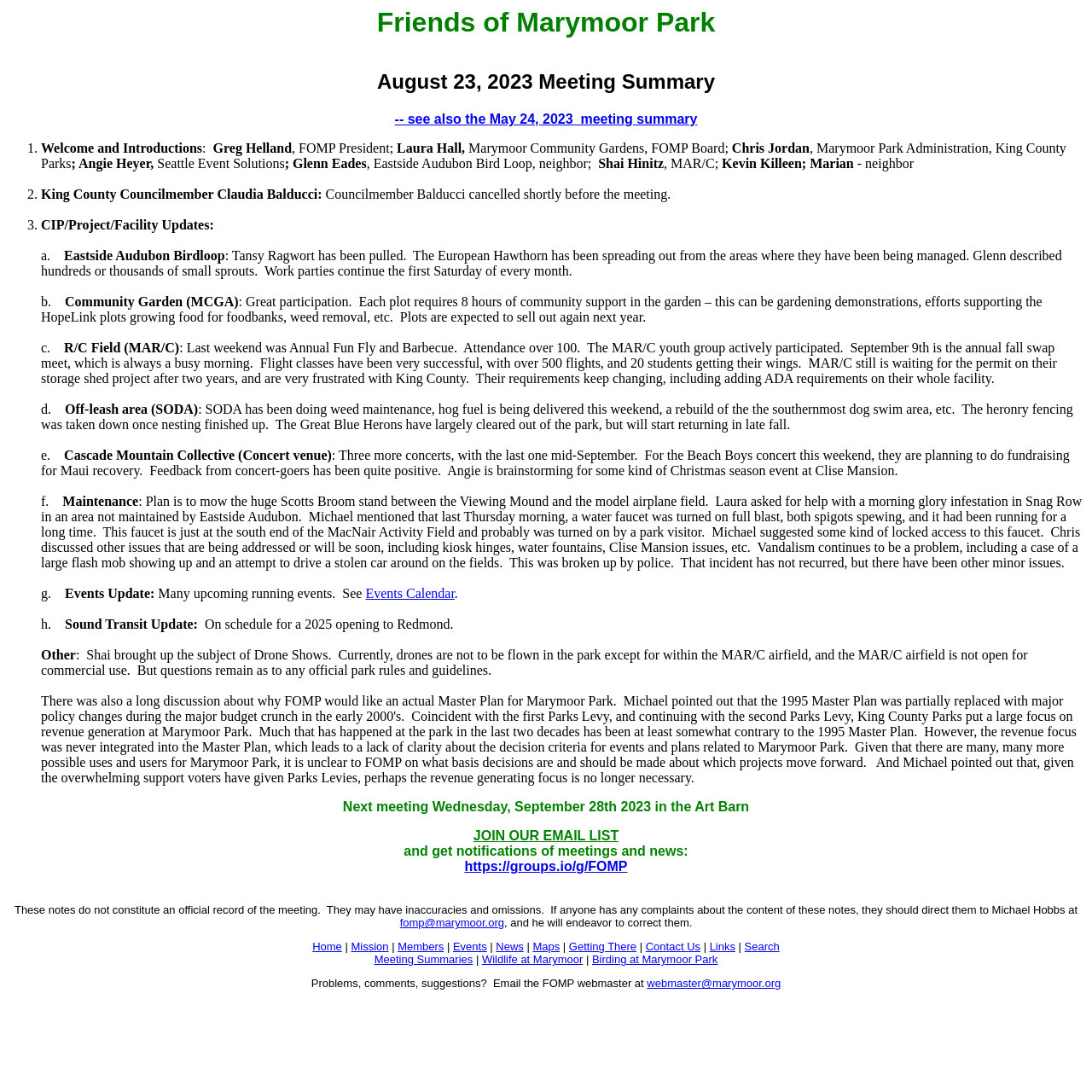Identify the title of the webpage and provide its text content.

August 23, 2023 Meeting Summary